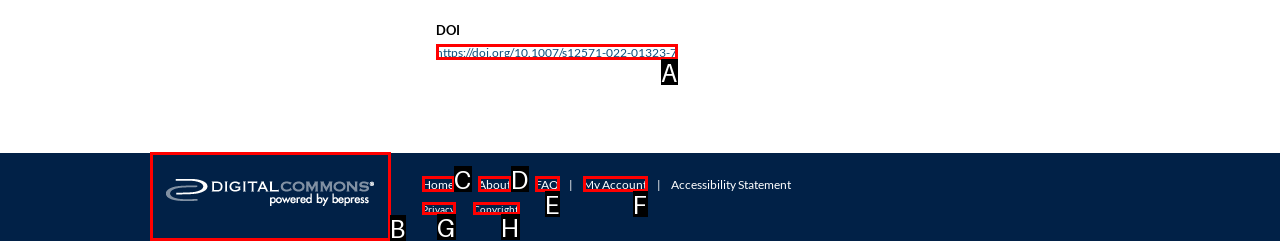Which HTML element should be clicked to perform the following task: Visit the linked article
Reply with the letter of the appropriate option.

A